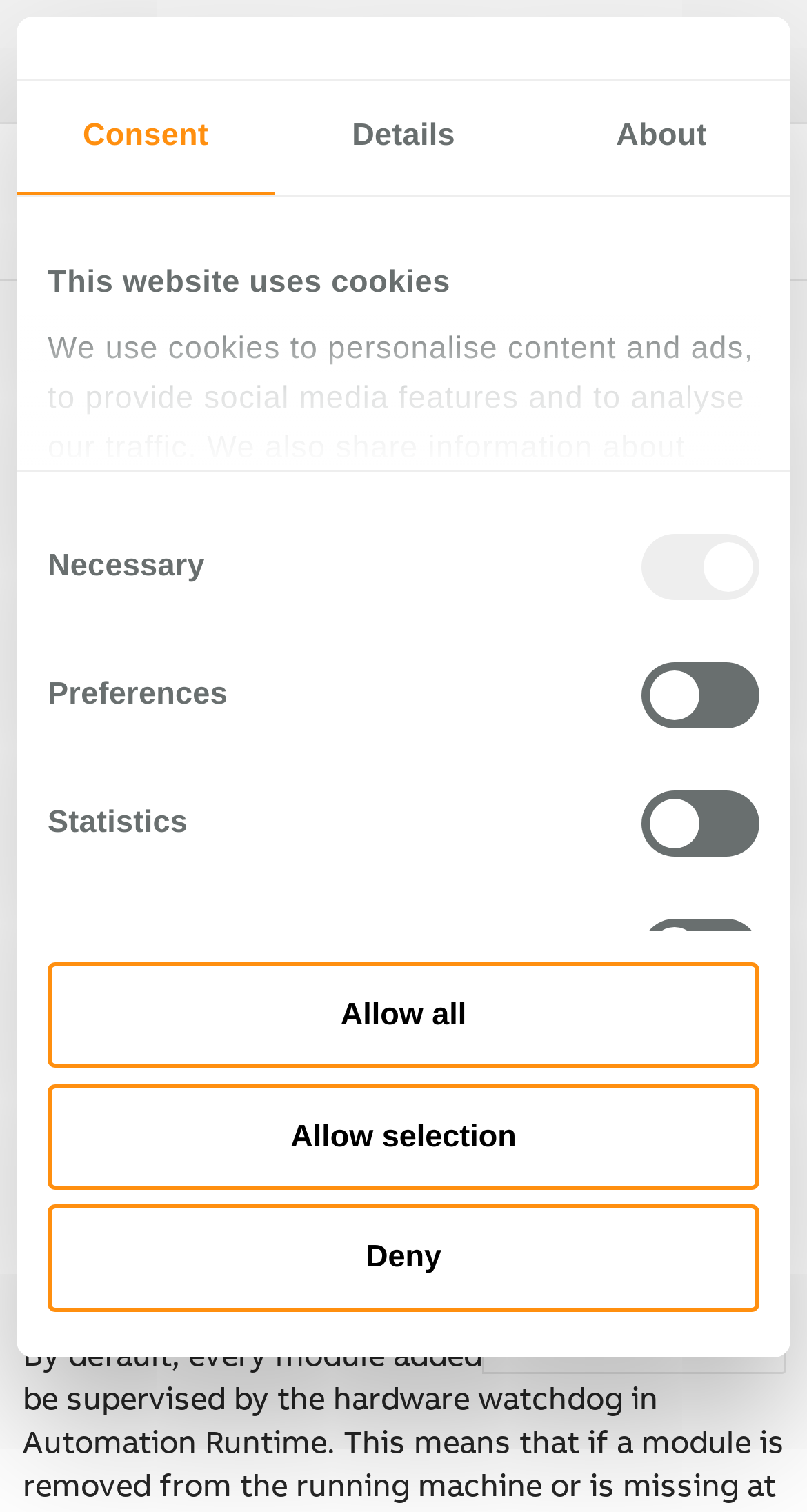Respond to the following question using a concise word or phrase: 
What is the topic of the thread started by Marcus Mangel?

Machine diagnostics